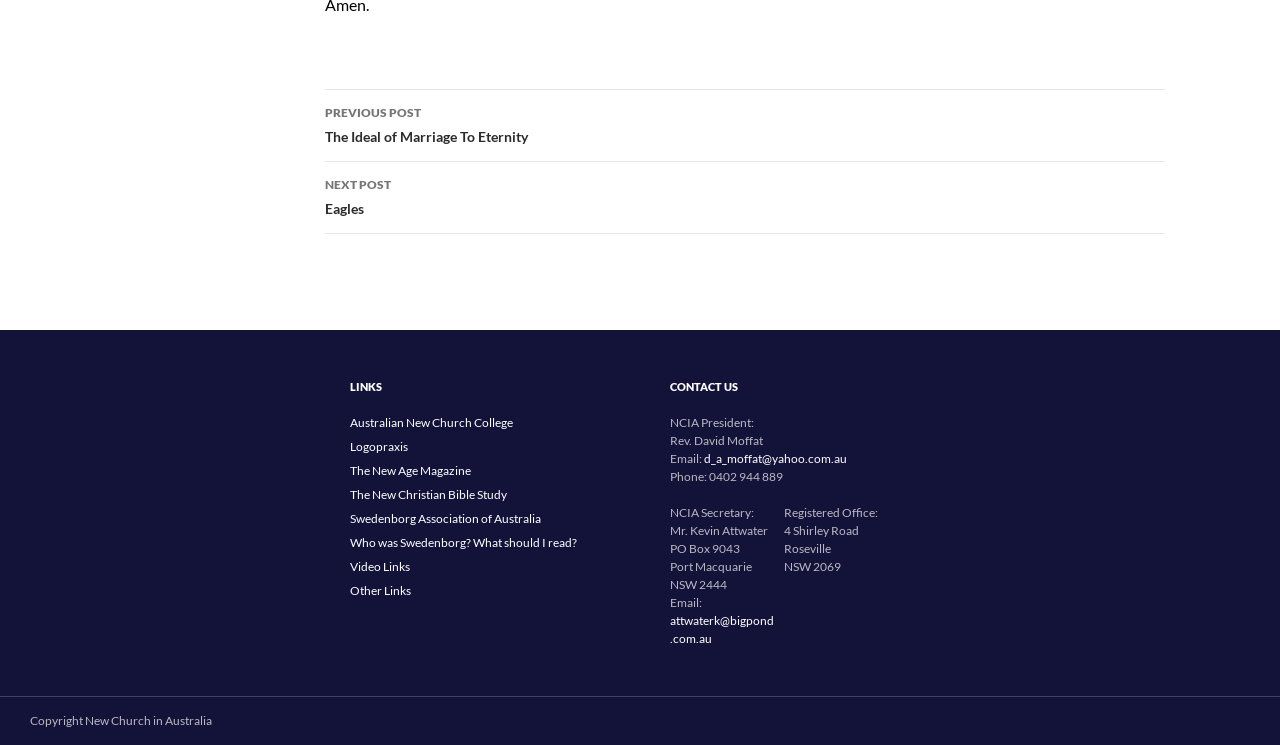Select the bounding box coordinates of the element I need to click to carry out the following instruction: "go to previous post".

[0.254, 0.121, 0.91, 0.217]